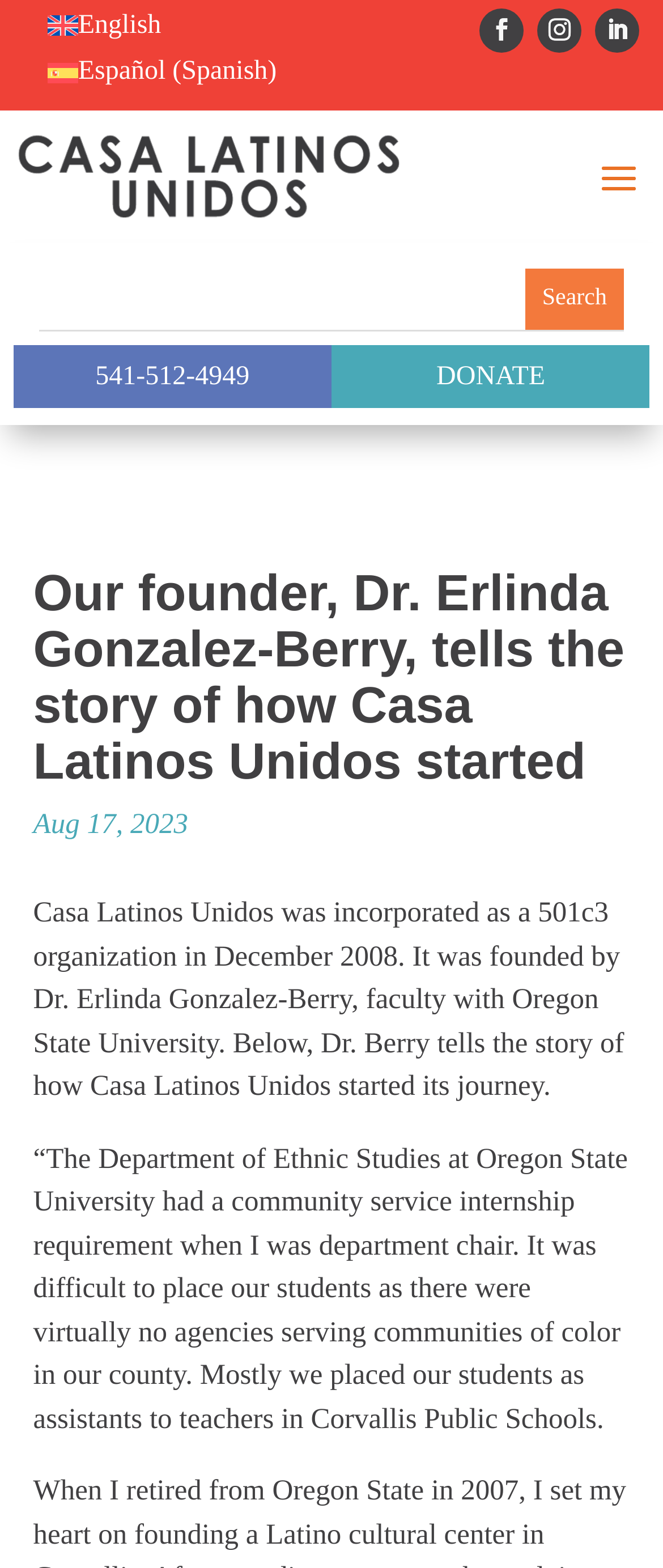Provide the bounding box coordinates of the HTML element described by the text: "Follow". The coordinates should be in the format [left, top, right, bottom] with values between 0 and 1.

[0.81, 0.006, 0.877, 0.034]